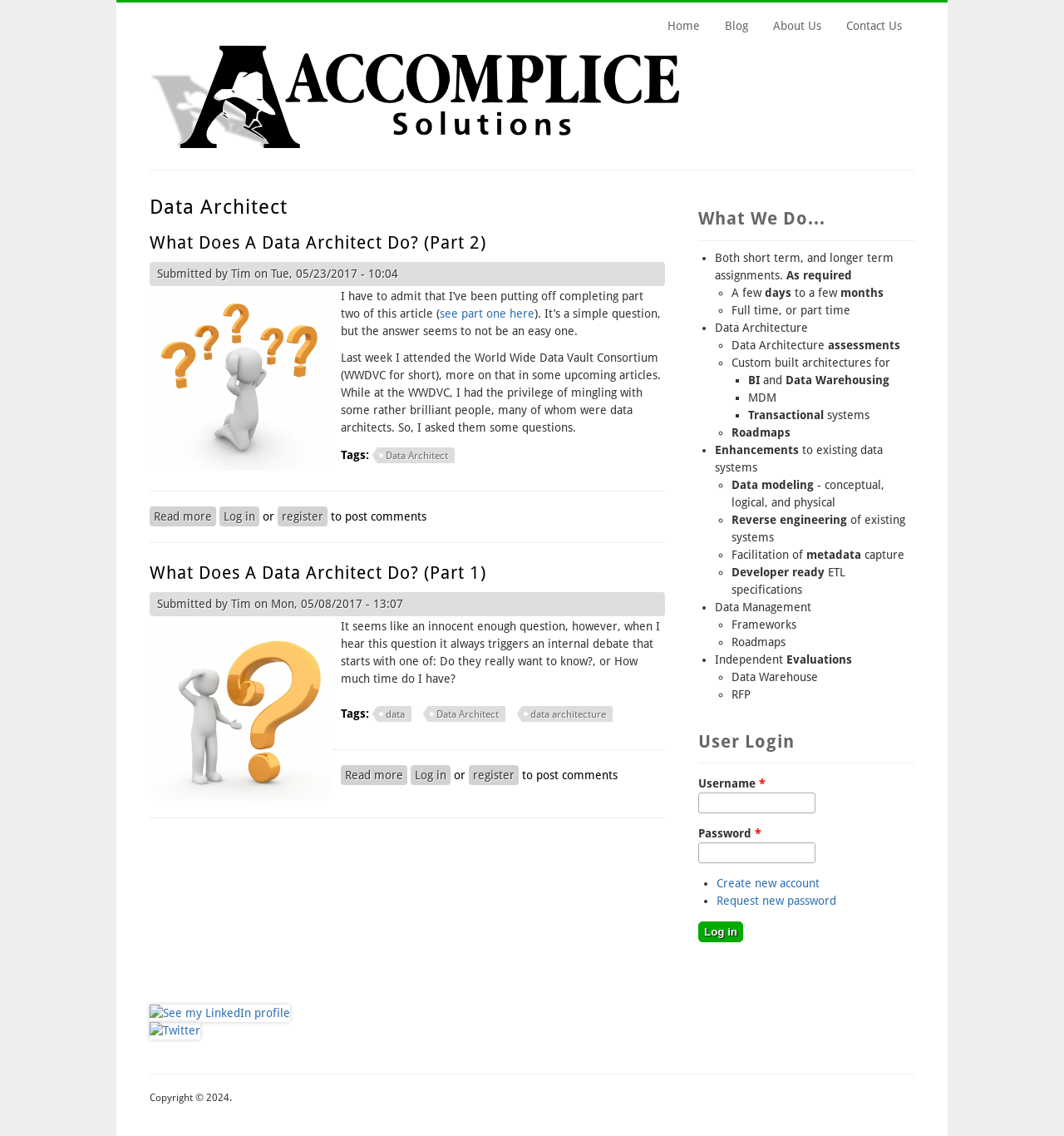How many links are there in the main navigation menu?
Refer to the screenshot and answer in one word or phrase.

4